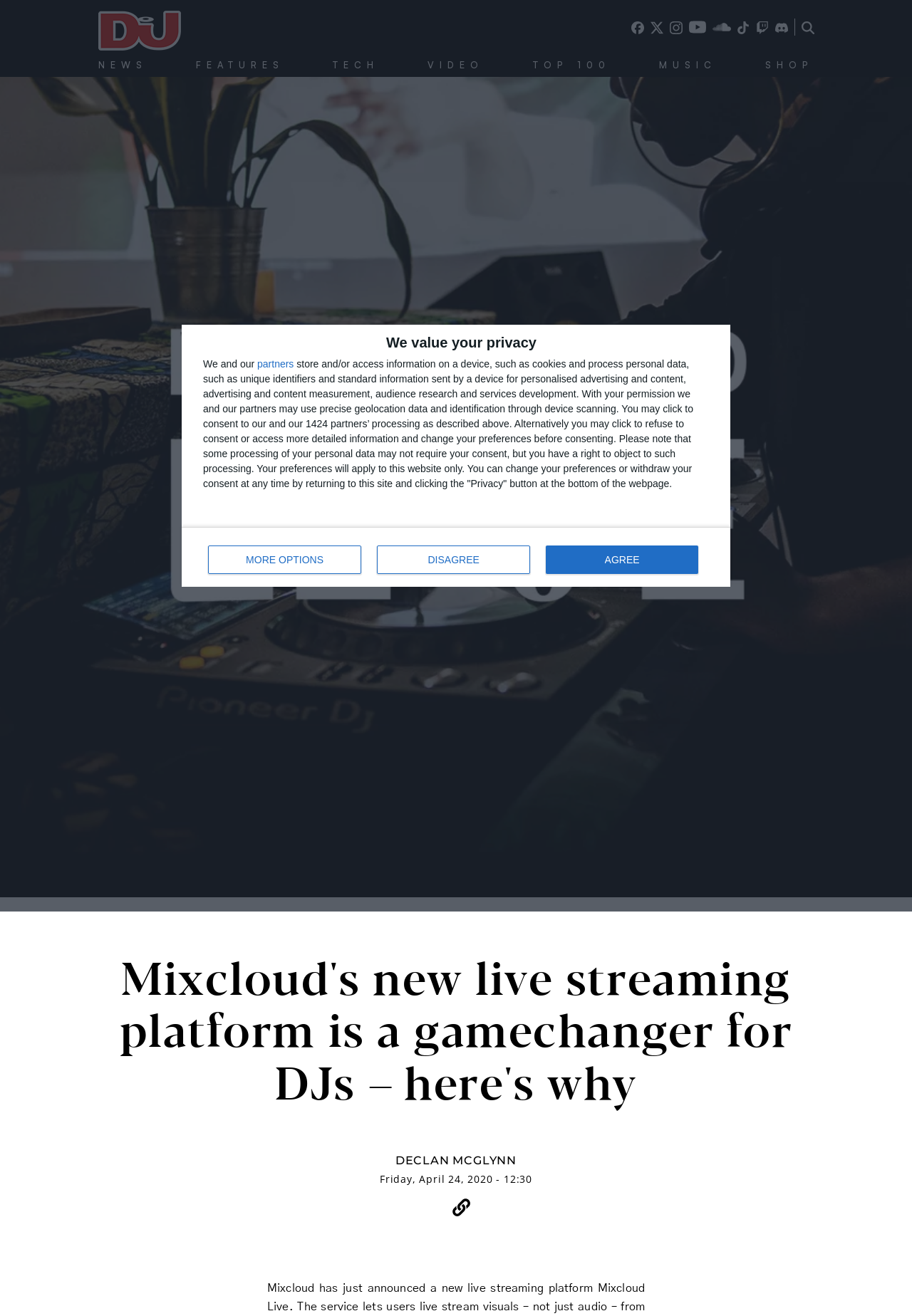Locate the coordinates of the bounding box for the clickable region that fulfills this instruction: "Click the 'DJMag.com' link".

[0.107, 0.008, 0.2, 0.041]